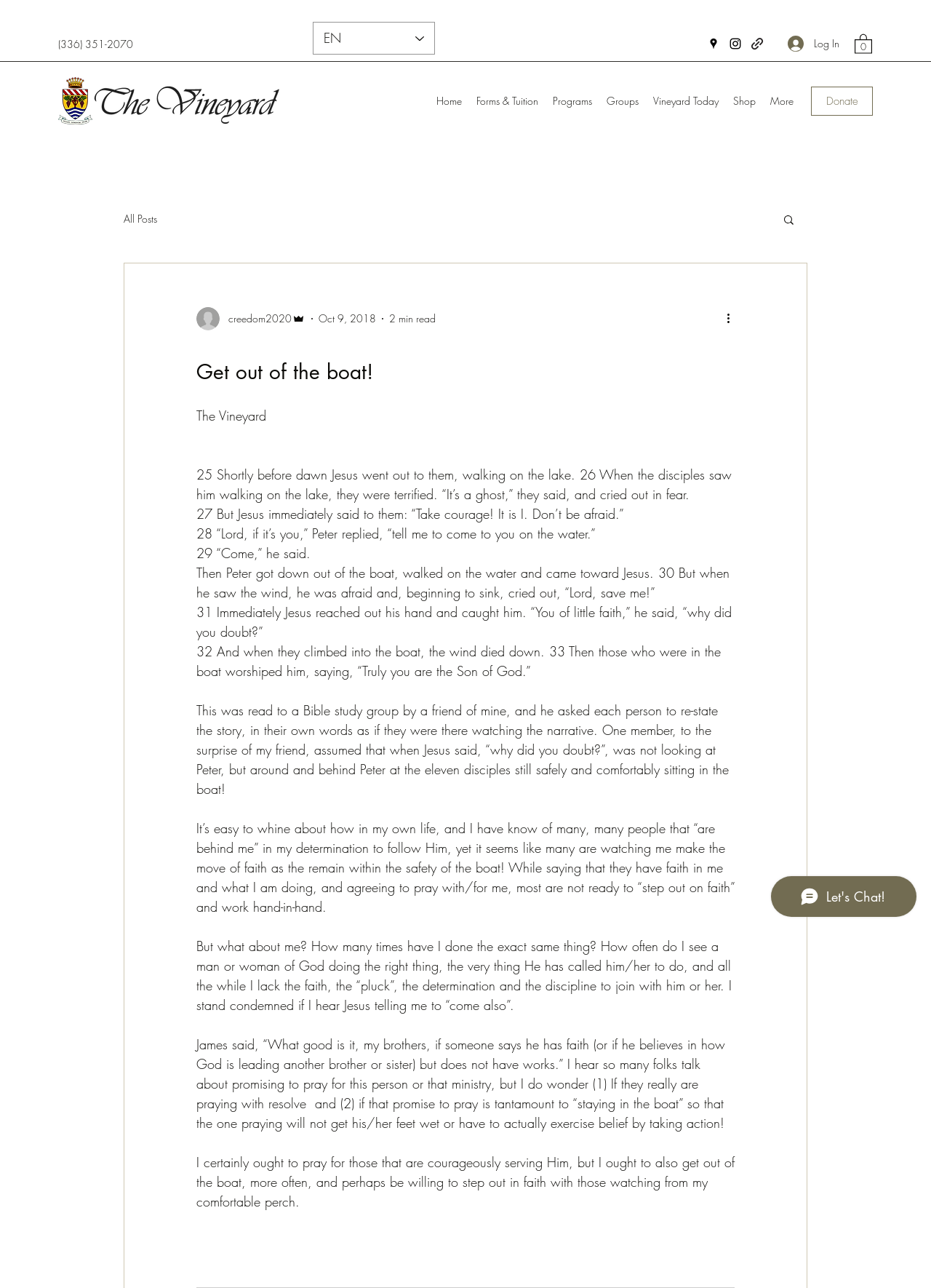What is the phone number at the top of the page? Using the information from the screenshot, answer with a single word or phrase.

(336) 351-2070